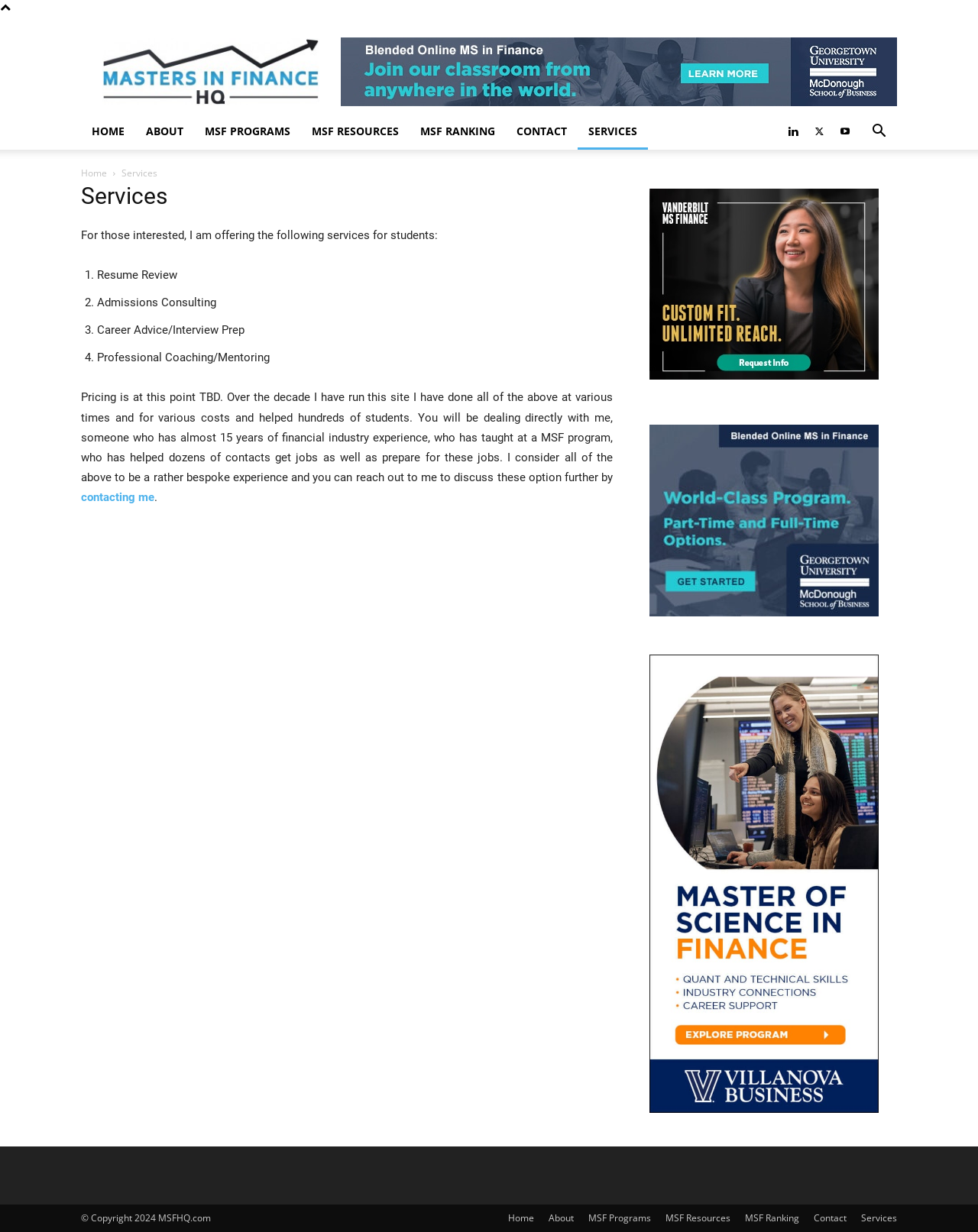Using the element description: "aria-label="Search"", determine the bounding box coordinates for the specified UI element. The coordinates should be four float numbers between 0 and 1, [left, top, right, bottom].

[0.88, 0.102, 0.917, 0.113]